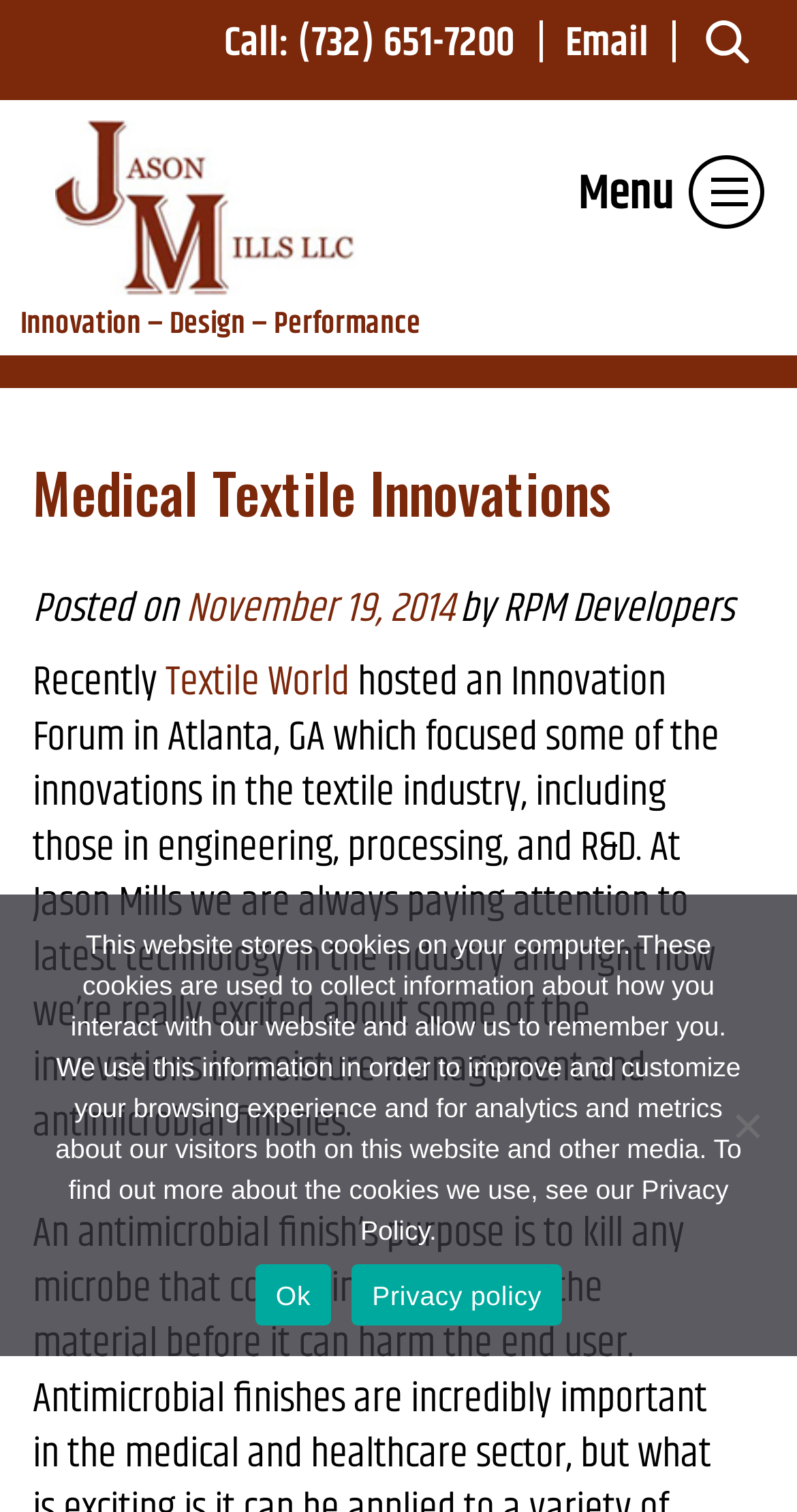Please find the bounding box for the UI component described as follows: "November 19, 2014".

[0.233, 0.382, 0.569, 0.424]